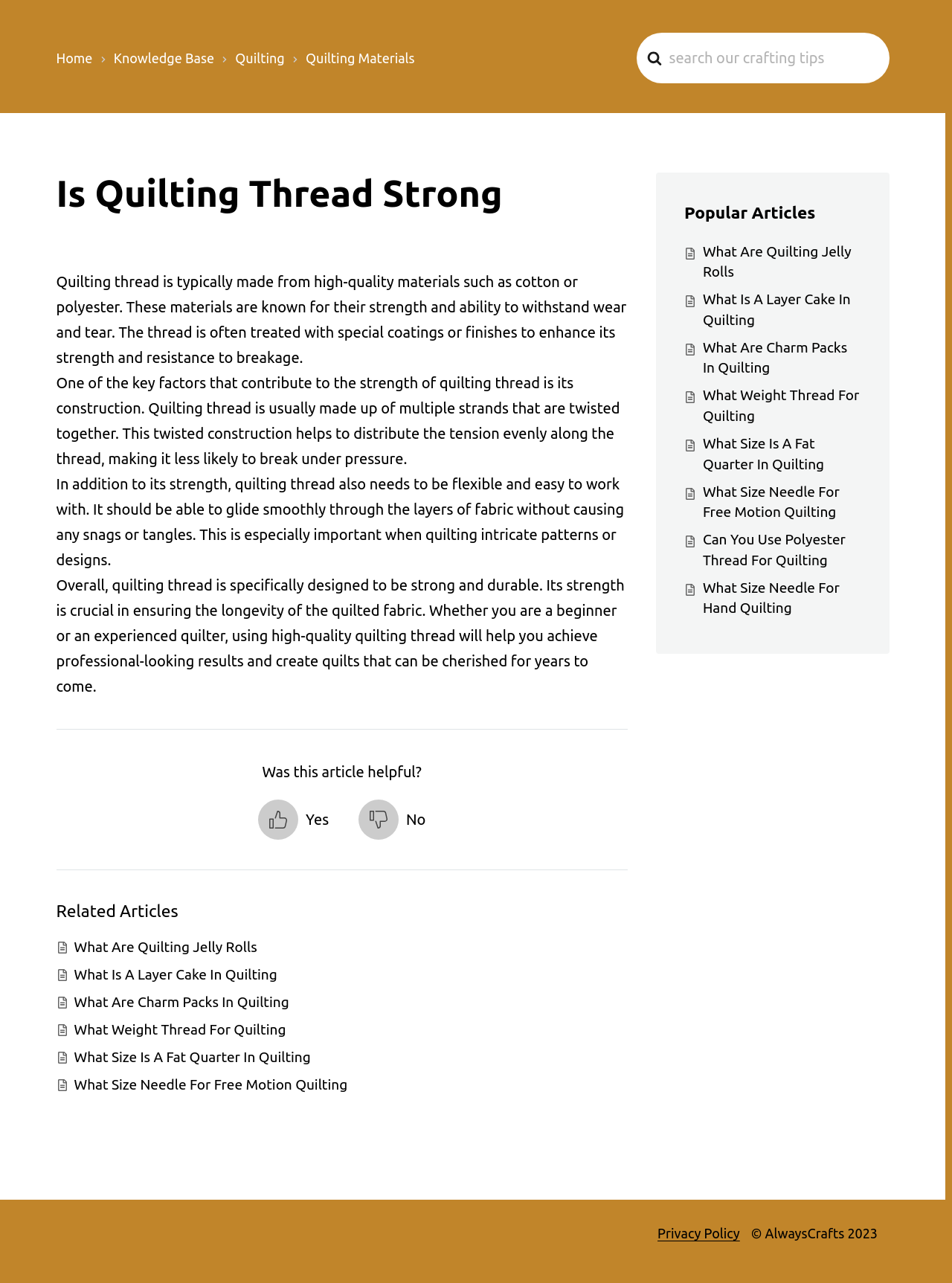Using the element description: "Privacy Policy", determine the bounding box coordinates. The coordinates should be in the format [left, top, right, bottom], with values between 0 and 1.

[0.691, 0.956, 0.777, 0.967]